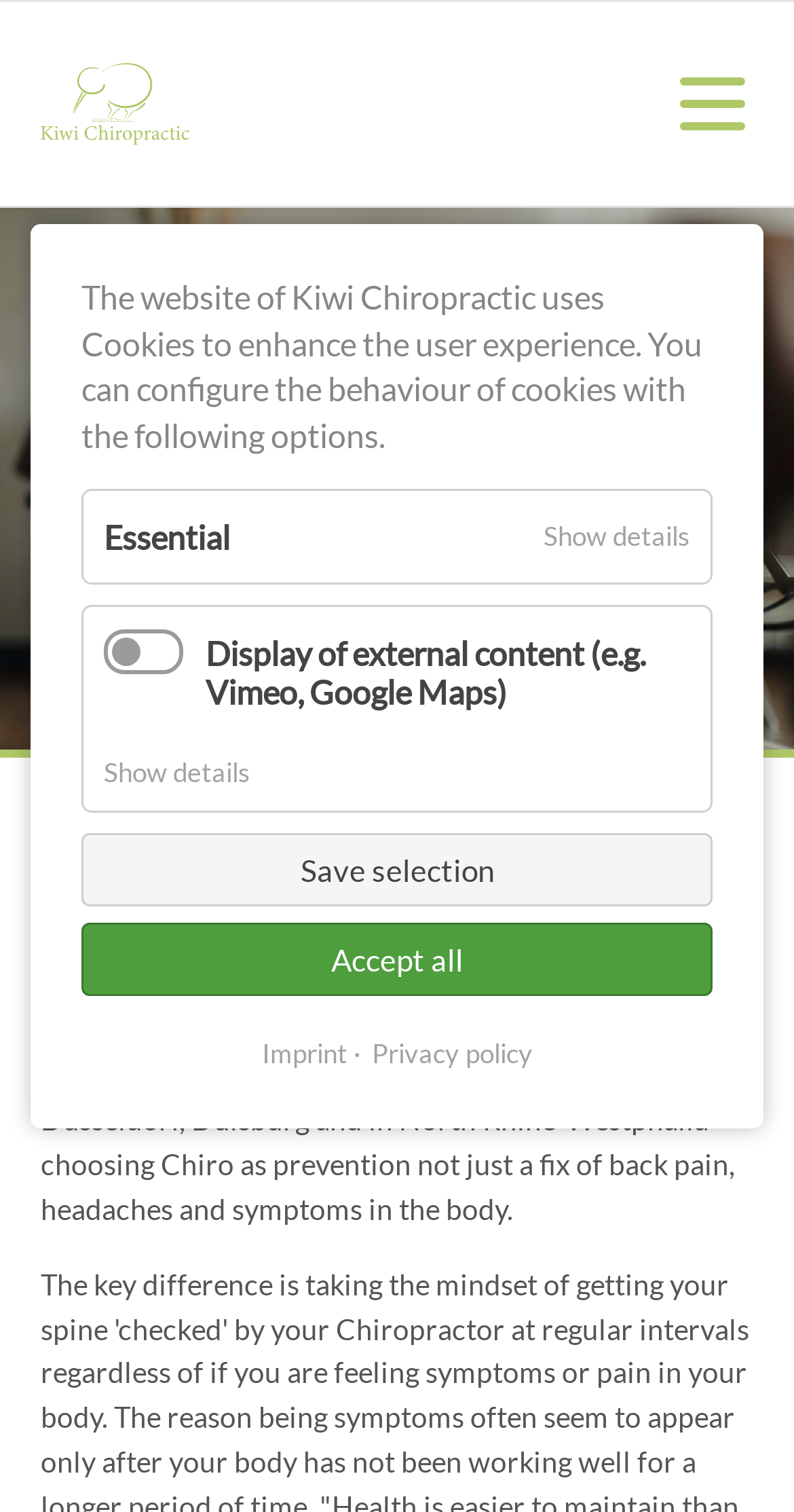Give a one-word or short phrase answer to the question: 
What is the name of the chiropractic care provider?

Kiwi Chiropractic